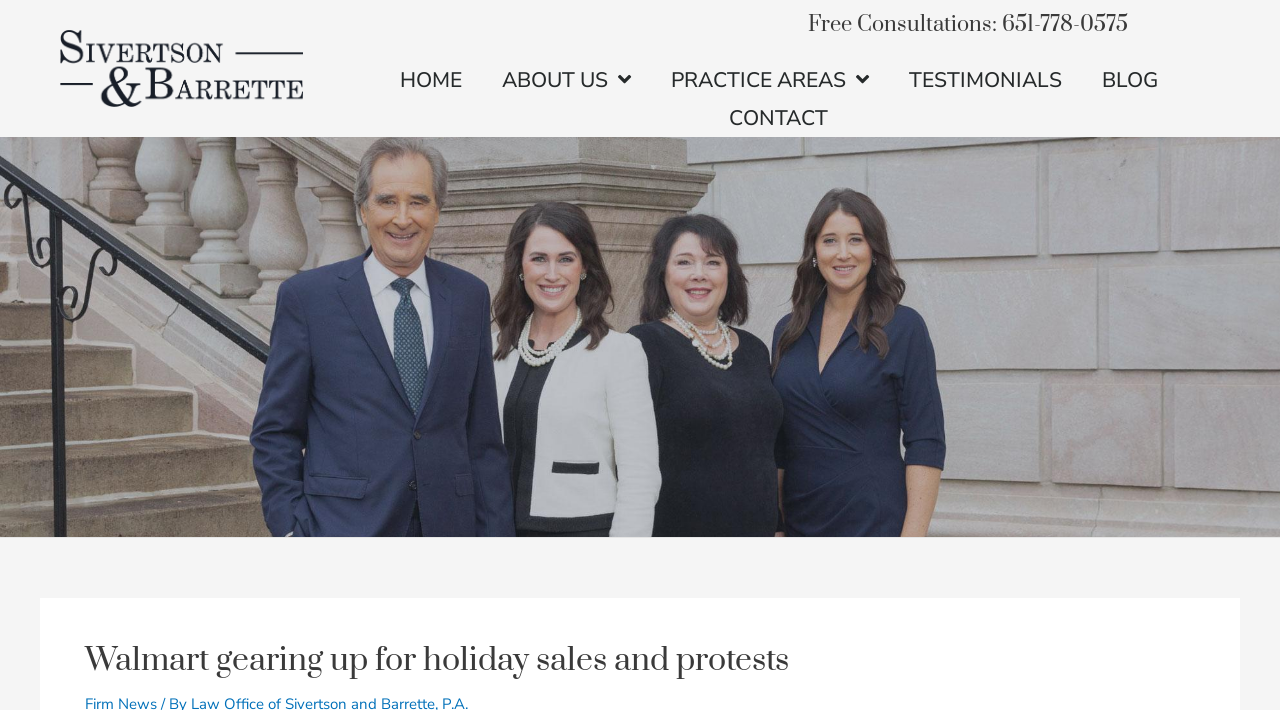Describe all the significant parts and information present on the webpage.

The webpage appears to be a blog or news article page from the Law Office of Sivertson and Barrette, P.A. At the top, there is a navigation menu with six links: "HOME", "ABOUT US", "PRACTICE AREAS", "TESTIMONIALS", "BLOG", and "CONTACT". The "ABOUT US" and "PRACTICE AREAS" links have dropdown menus.

Below the navigation menu, there is a prominent heading that reads "Walmart gearing up for holiday sales and protests". This heading is centered near the top of the page.

On the top-left corner, there is a smaller link with no text, and next to it, there is a heading that reads "Free Consultations: 651-778-0575". This heading is relatively small and positioned near the top of the page.

The main content of the page appears to be an article discussing Walmart's preparations for the holiday season, including sales and potential protests. The article is likely the main focus of the page, taking up most of the space below the navigation menu and headings.